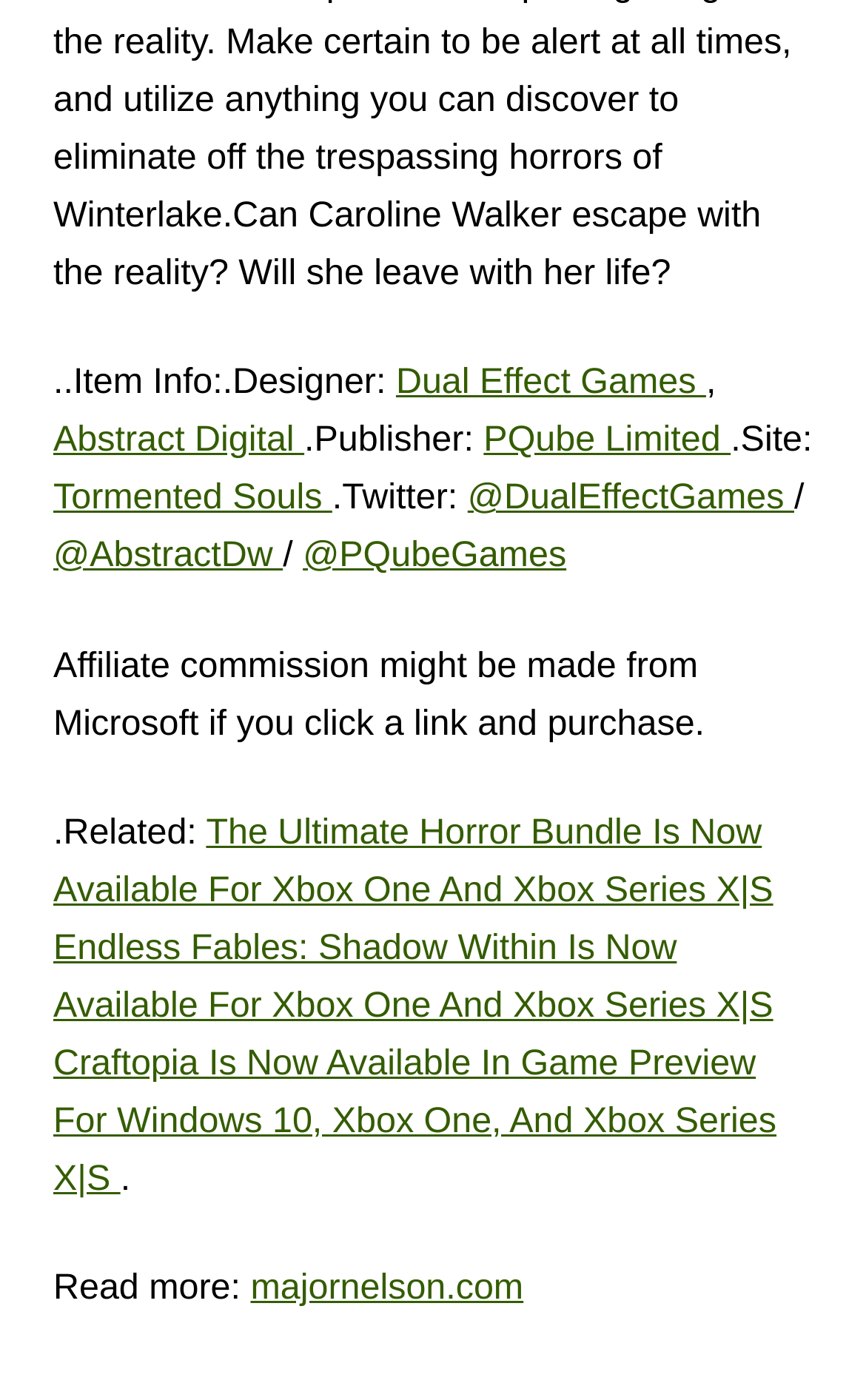Please identify the bounding box coordinates of the element I should click to complete this instruction: 'Check out Tormented Souls'. The coordinates should be given as four float numbers between 0 and 1, like this: [left, top, right, bottom].

[0.062, 0.341, 0.384, 0.37]